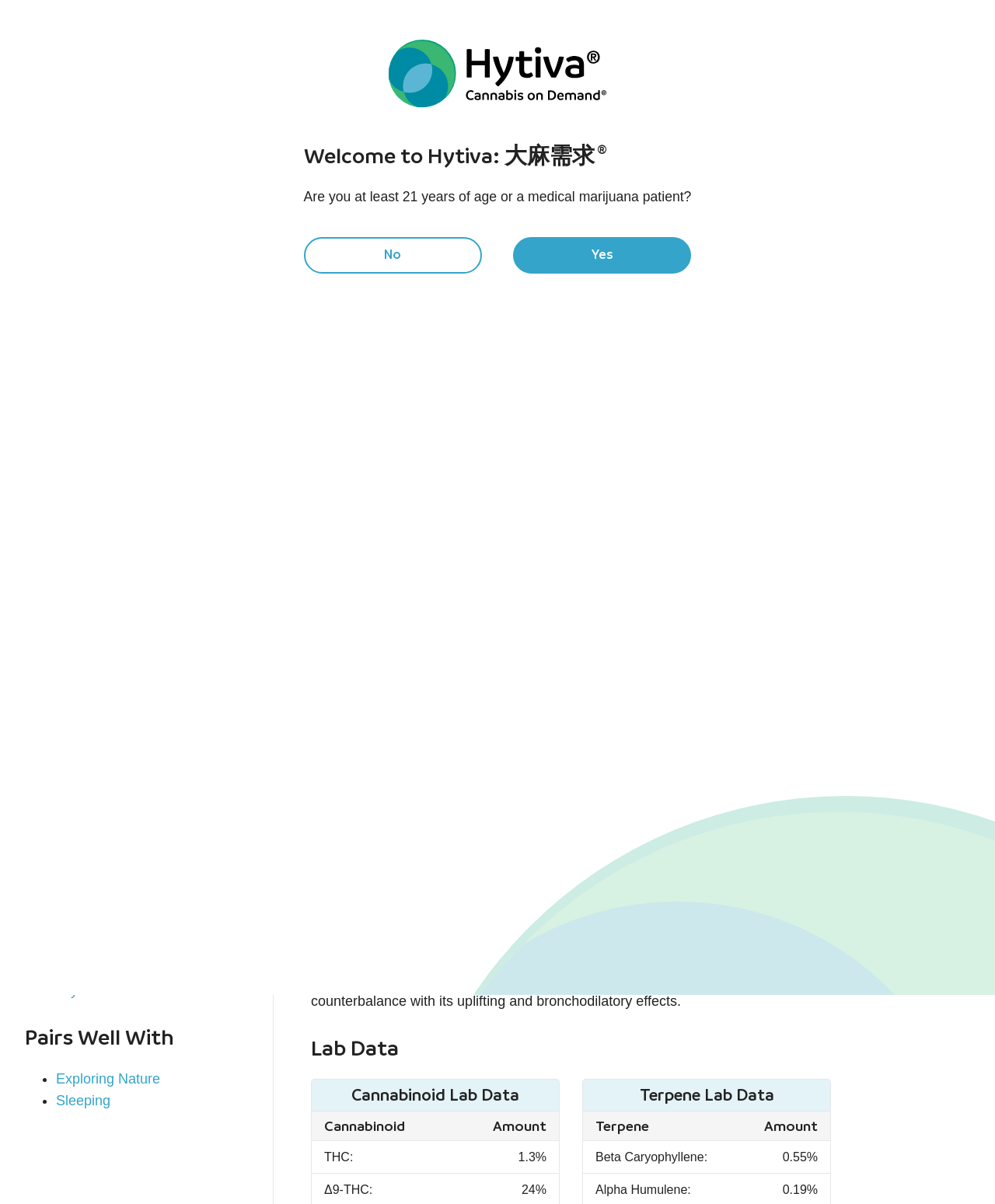Refer to the image and provide an in-depth answer to the question:
What is the flowering time of this strain?

The flowering time of this strain is approximately 8-9 weeks, which is mentioned in the static text 'Growing Cheese is relatively straightforward, making it a suitable option for cultivators of various experience levels. The strain thrives in both indoor and outdoor environments, with a flowering time of approximately 8-9 weeks.'